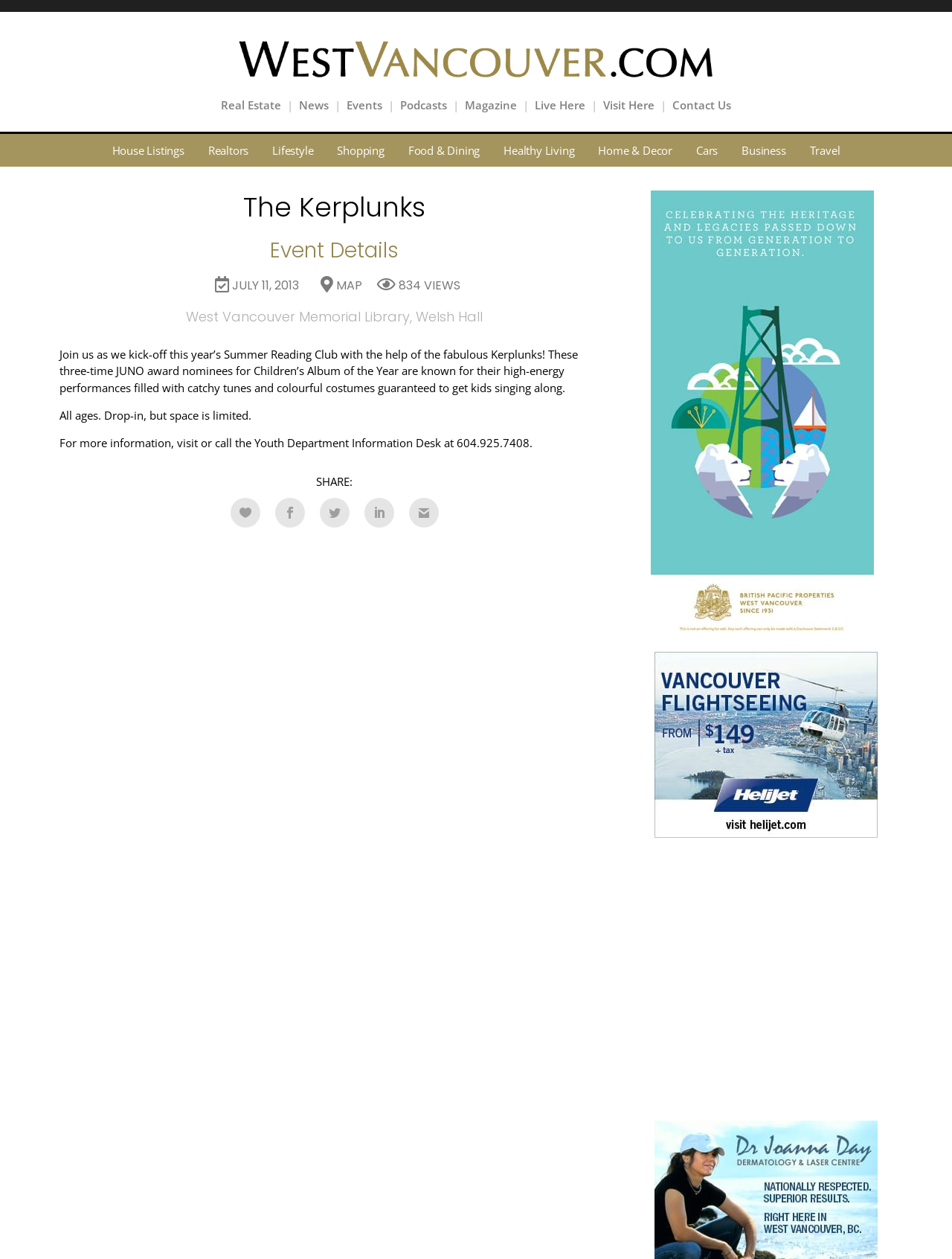Reply to the question below using a single word or brief phrase:
What is the date of the event?

JULY 11, 2013